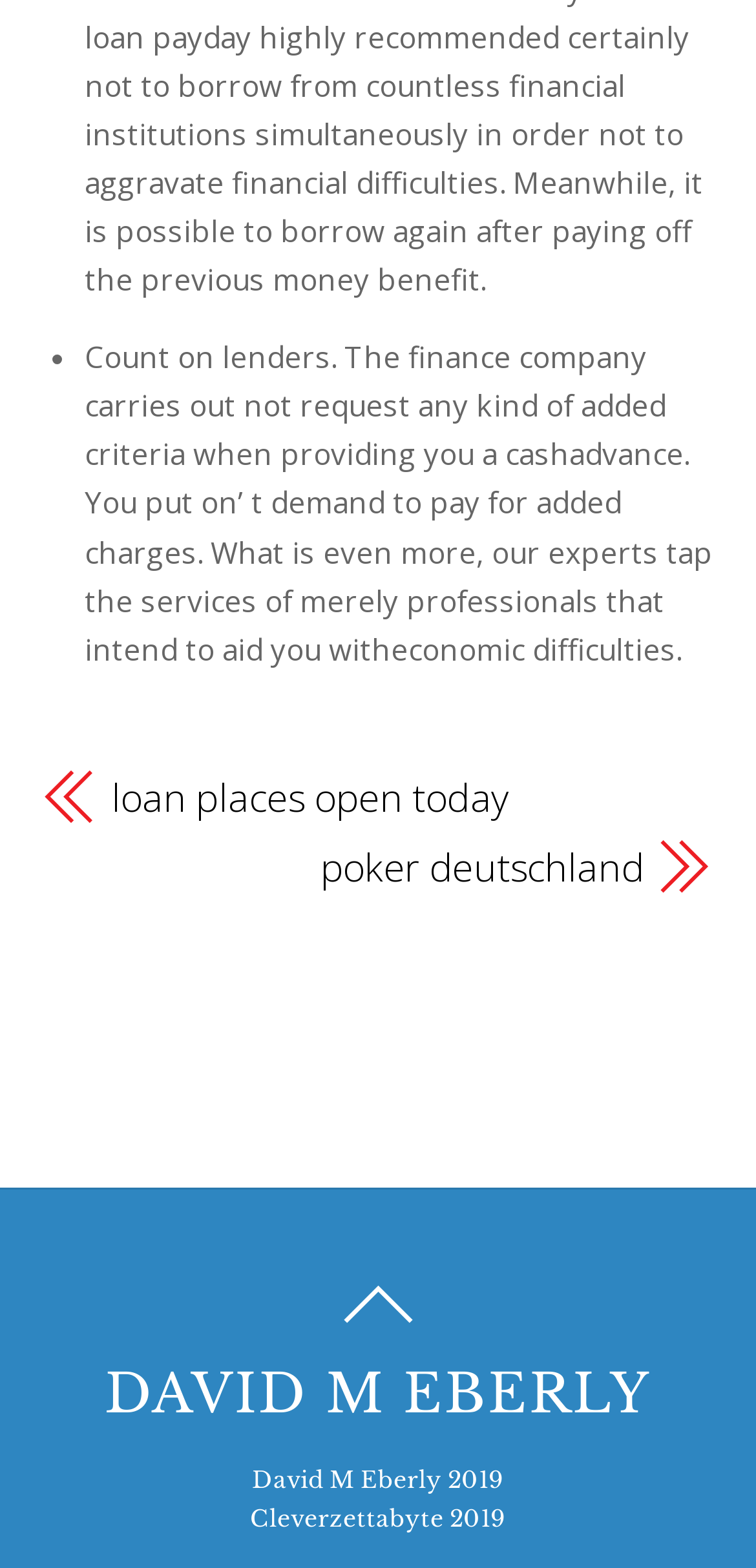Respond to the following question using a concise word or phrase: 
What is the profession of David M Eberly?

unknown